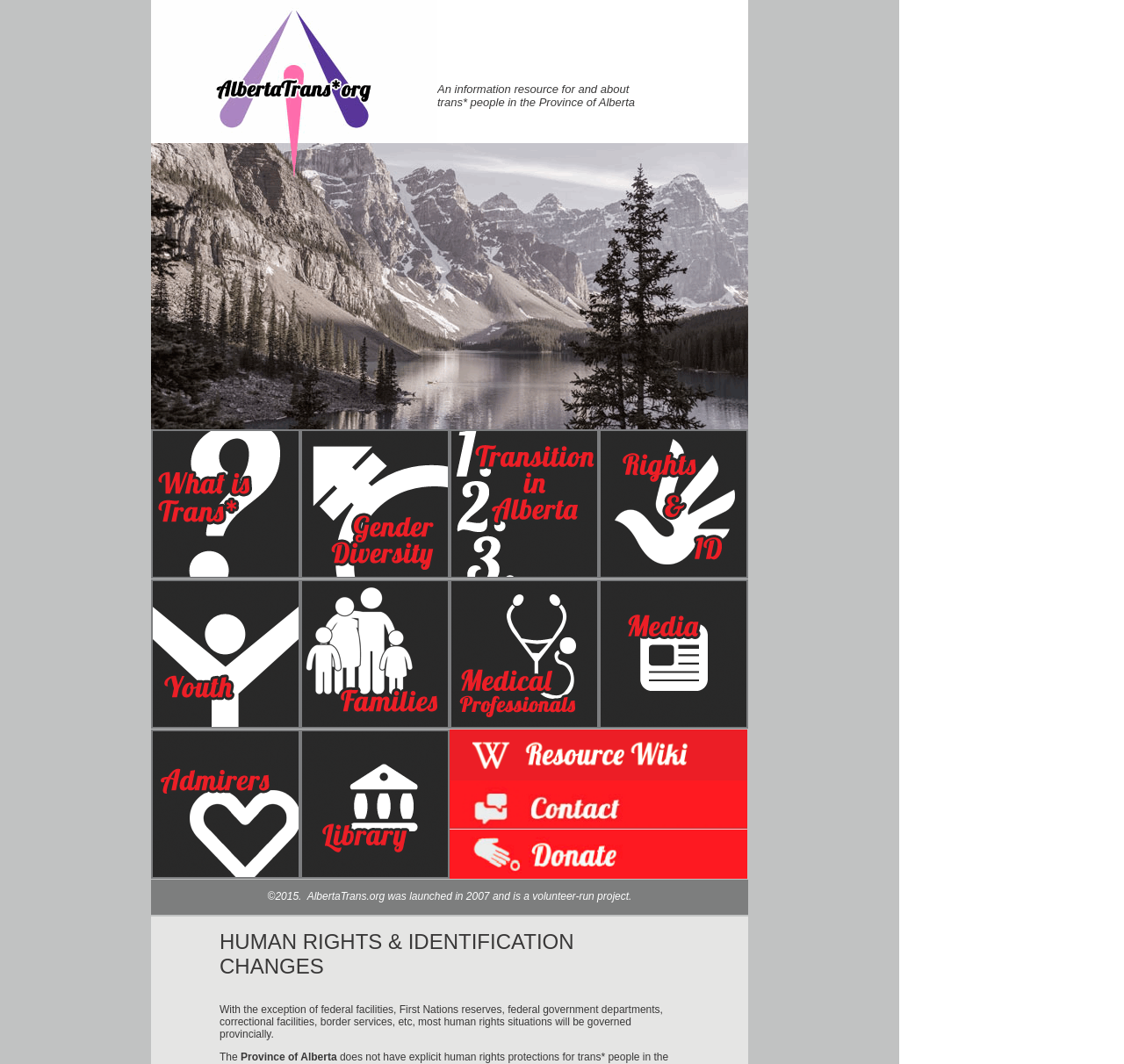What type of image is displayed at the top of the webpage?
Please answer the question as detailed as possible.

Based on the image element with the description 'header.jpg', I can conclude that the image displayed at the top of the webpage is a header image. The image is likely to be a logo or a banner that represents the AlbertaTrans.org project.